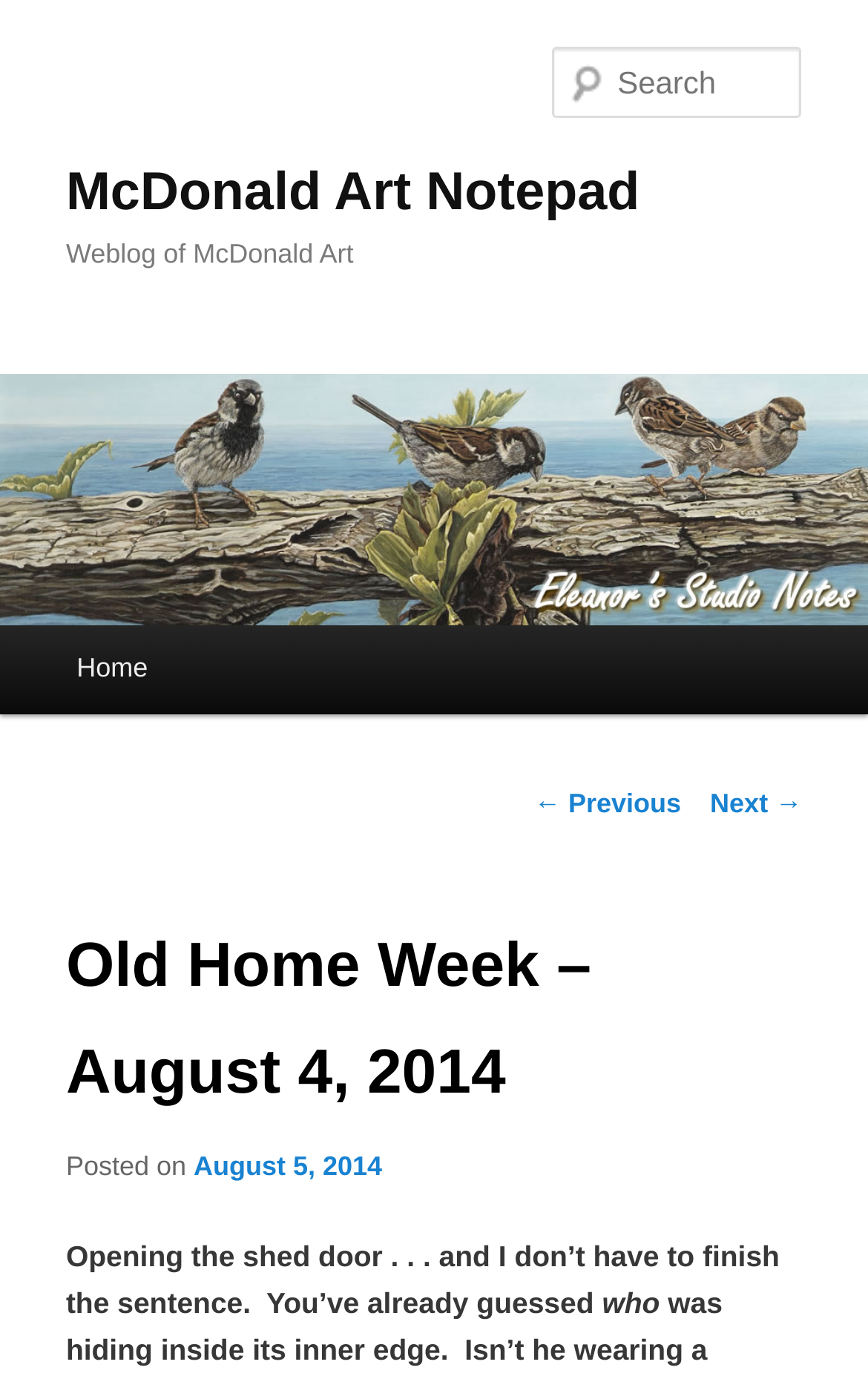Please find and provide the title of the webpage.

McDonald Art Notepad